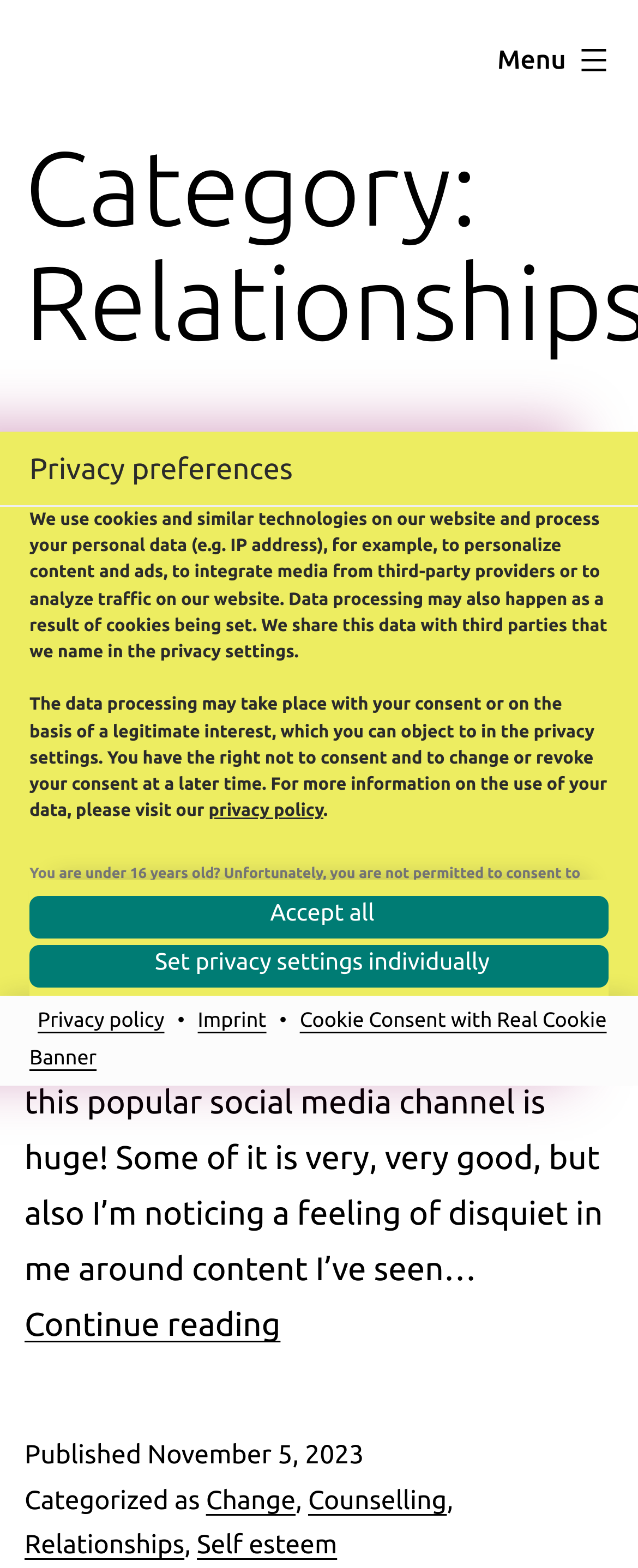Identify and provide the bounding box coordinates of the UI element described: "Bel Gamlin Counselling". The coordinates should be formatted as [left, top, right, bottom], with each number being a float between 0 and 1.

[0.036, 0.035, 0.308, 0.13]